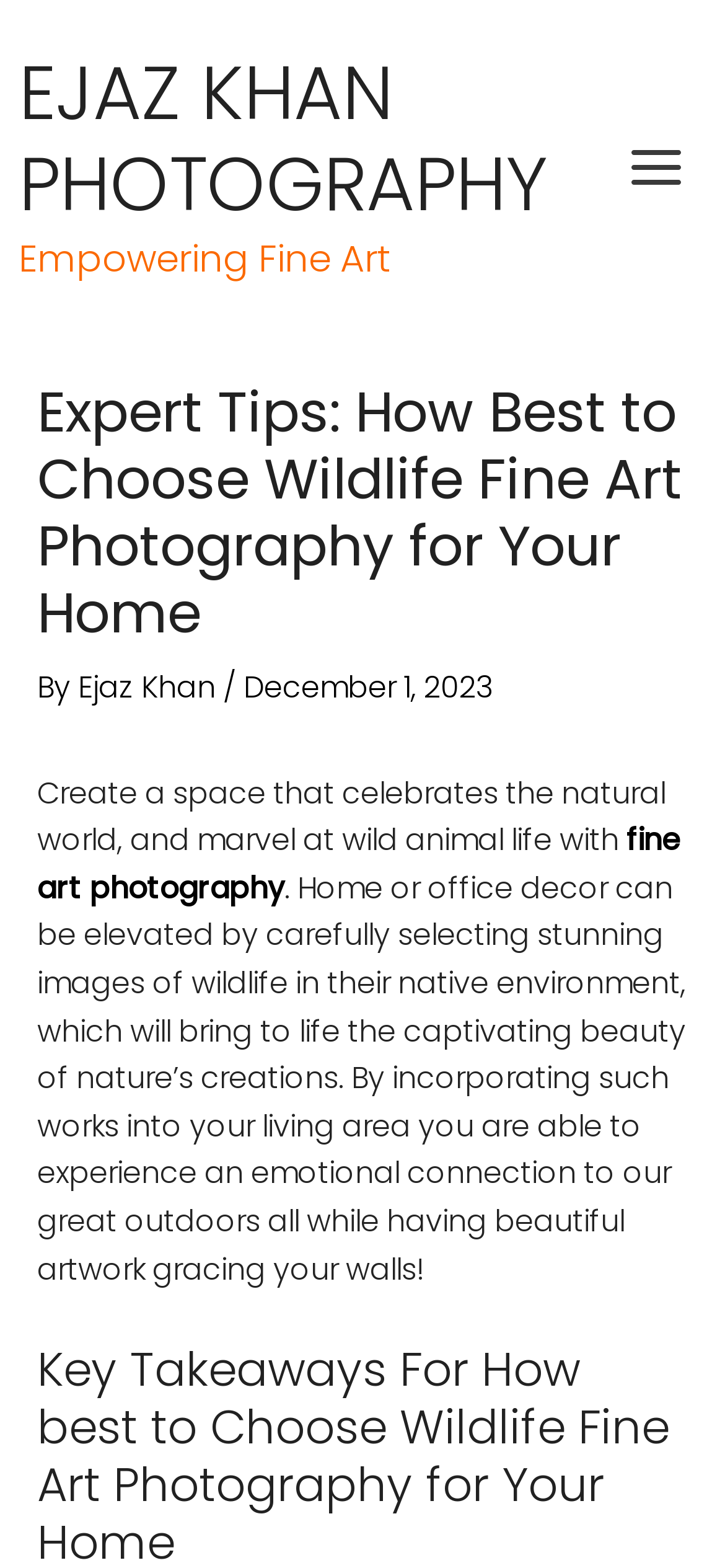Please answer the following query using a single word or phrase: 
What is the name of the photographer?

Ejaz Khan